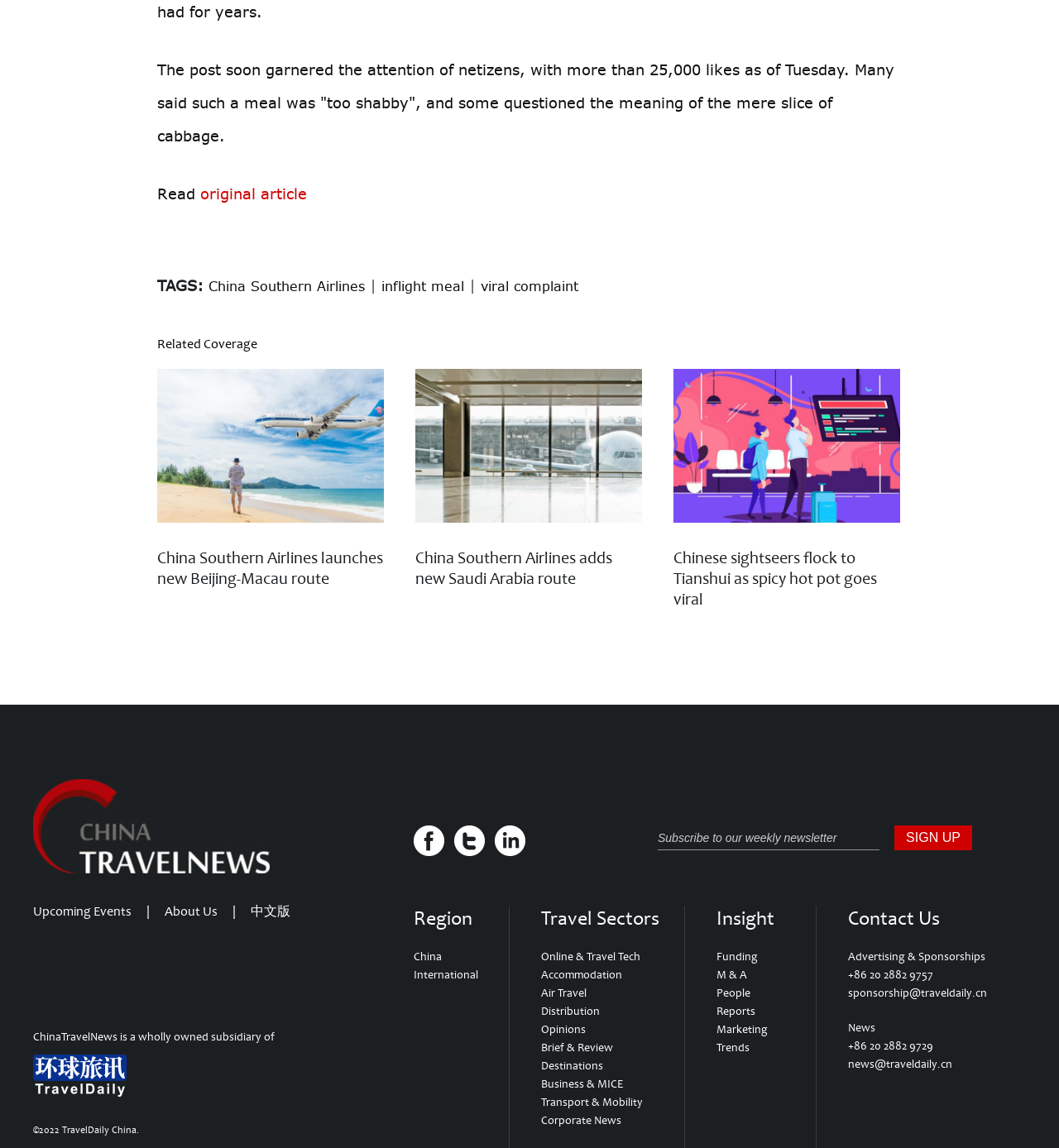Please identify the bounding box coordinates of the element I should click to complete this instruction: 'Explore the Region section'. The coordinates should be given as four float numbers between 0 and 1, like this: [left, top, right, bottom].

[0.391, 0.789, 0.48, 0.81]